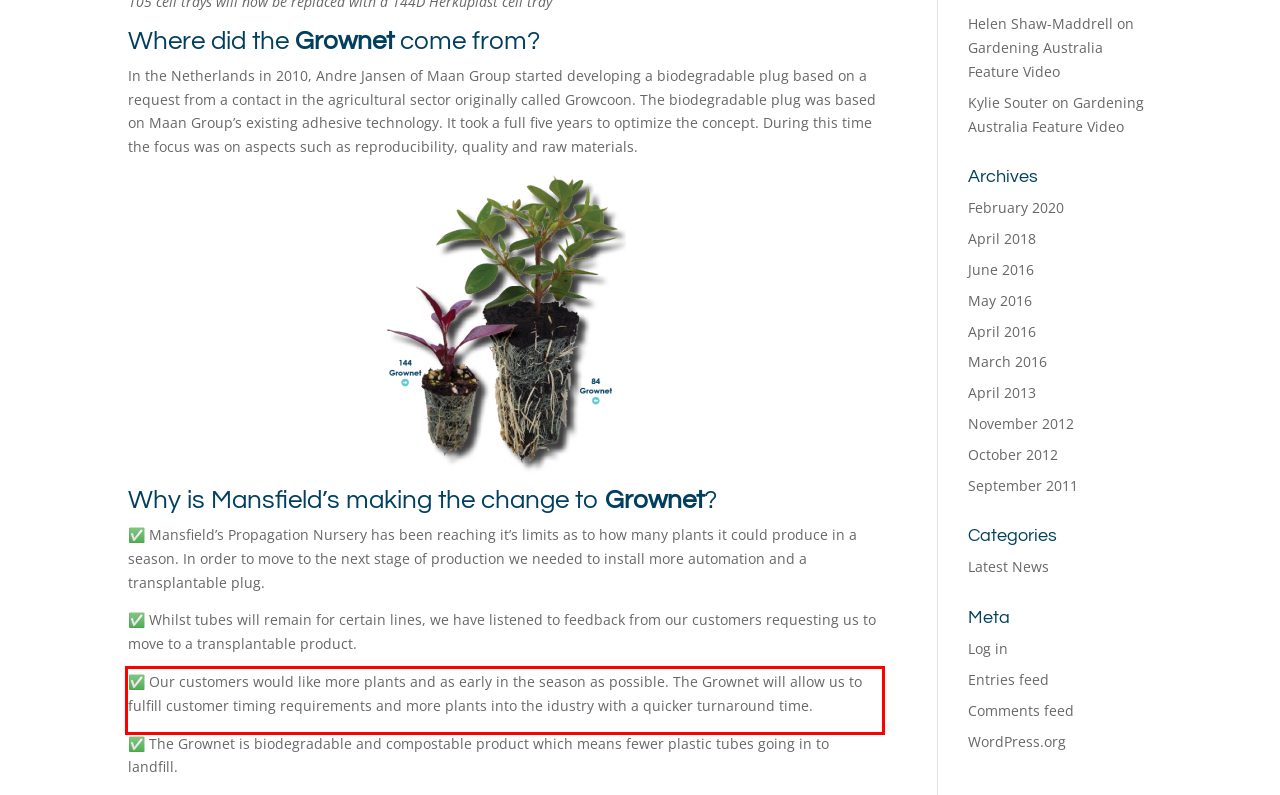Within the screenshot of the webpage, locate the red bounding box and use OCR to identify and provide the text content inside it.

✅ Our customers would like more plants and as early in the season as possible. The Grownet will allow us to fulfill customer timing requirements and more plants into the idustry with a quicker turnaround time.